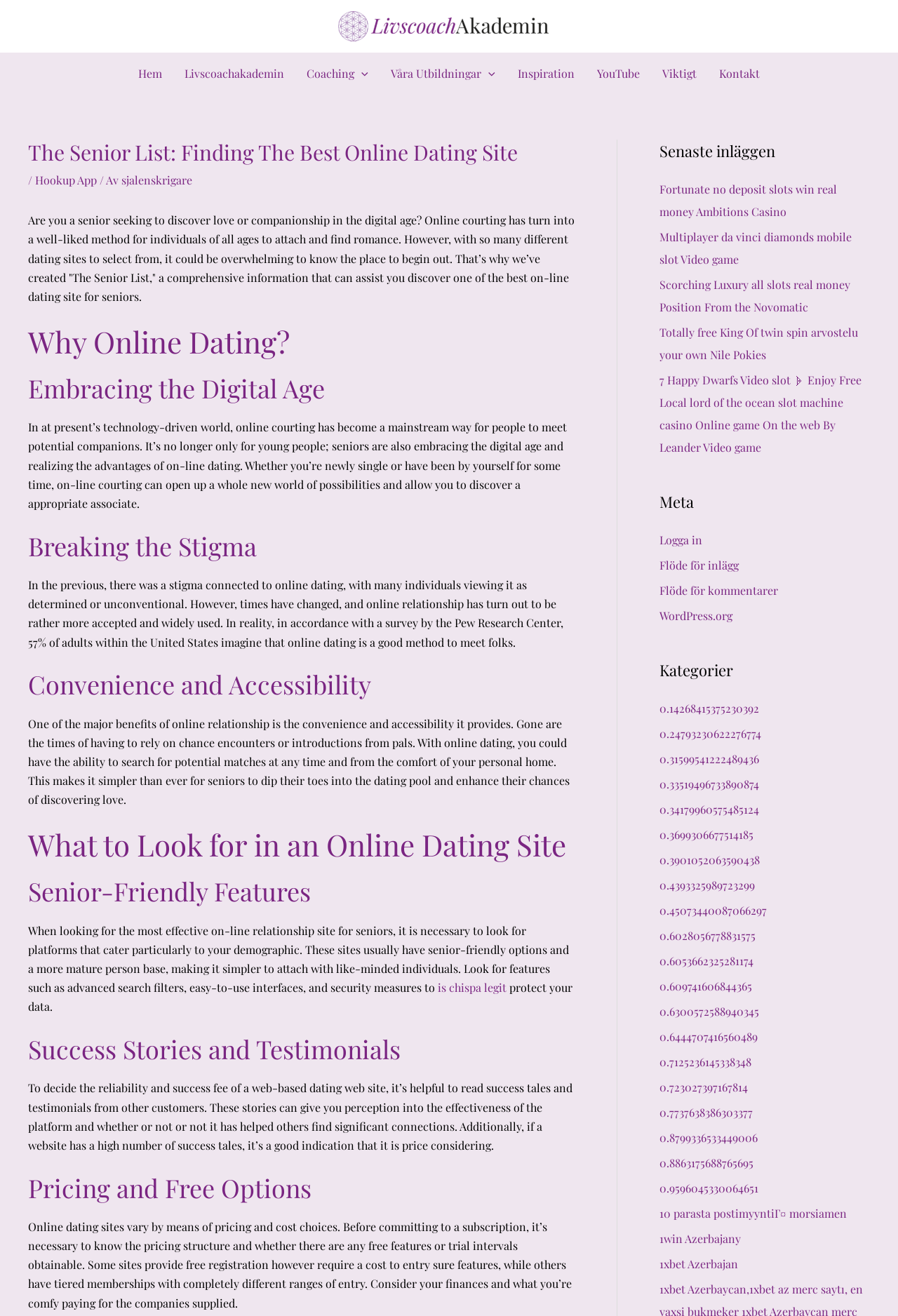Based on what you see in the screenshot, provide a thorough answer to this question: What is the purpose of the 'Senior List'?

According to the webpage content, the 'Senior List' is a comprehensive guide designed to assist seniors in finding the best online dating site for their needs, taking into account their demographic and preferences.